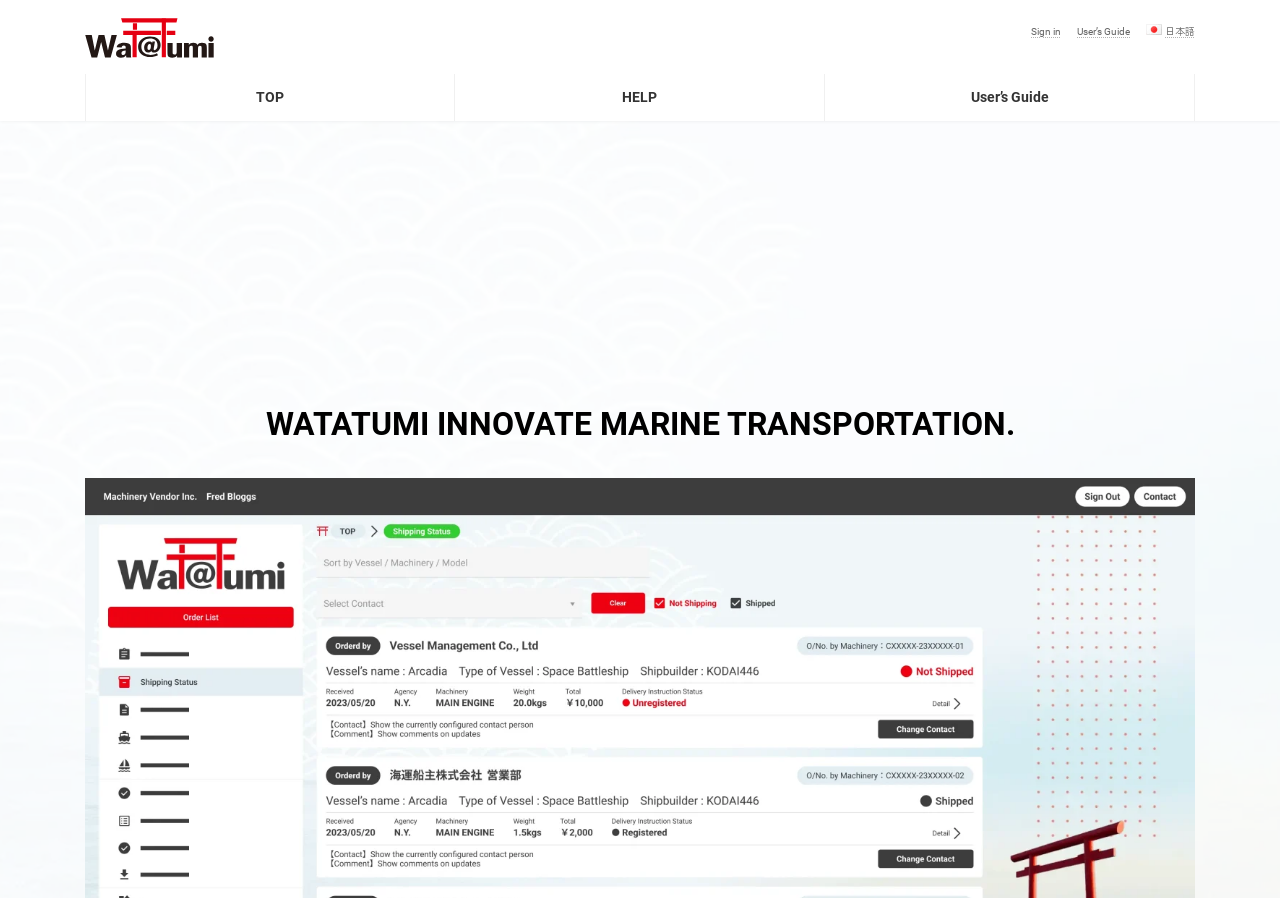Explain in detail what you observe on this webpage.

The webpage is an e-commerce site for ship equipment parts, titled "Watatumi". At the top left corner, there is a heading with the title "Watatumi" which is also a link, accompanied by an image with the same name. Below this, there are three links aligned horizontally: "Sign in" at the top right corner, followed by "User’s Guide" and "日本語" to its right.

Below the title section, there is a navigation menu with three links: "TOP" at the left, "HELP" in the middle, and "User’s Guide" at the right. Underneath the navigation menu, there is a prominent heading that reads "WATATUMI INNOVATE MARINE TRANSPORTATION." which spans across the entire width of the page.